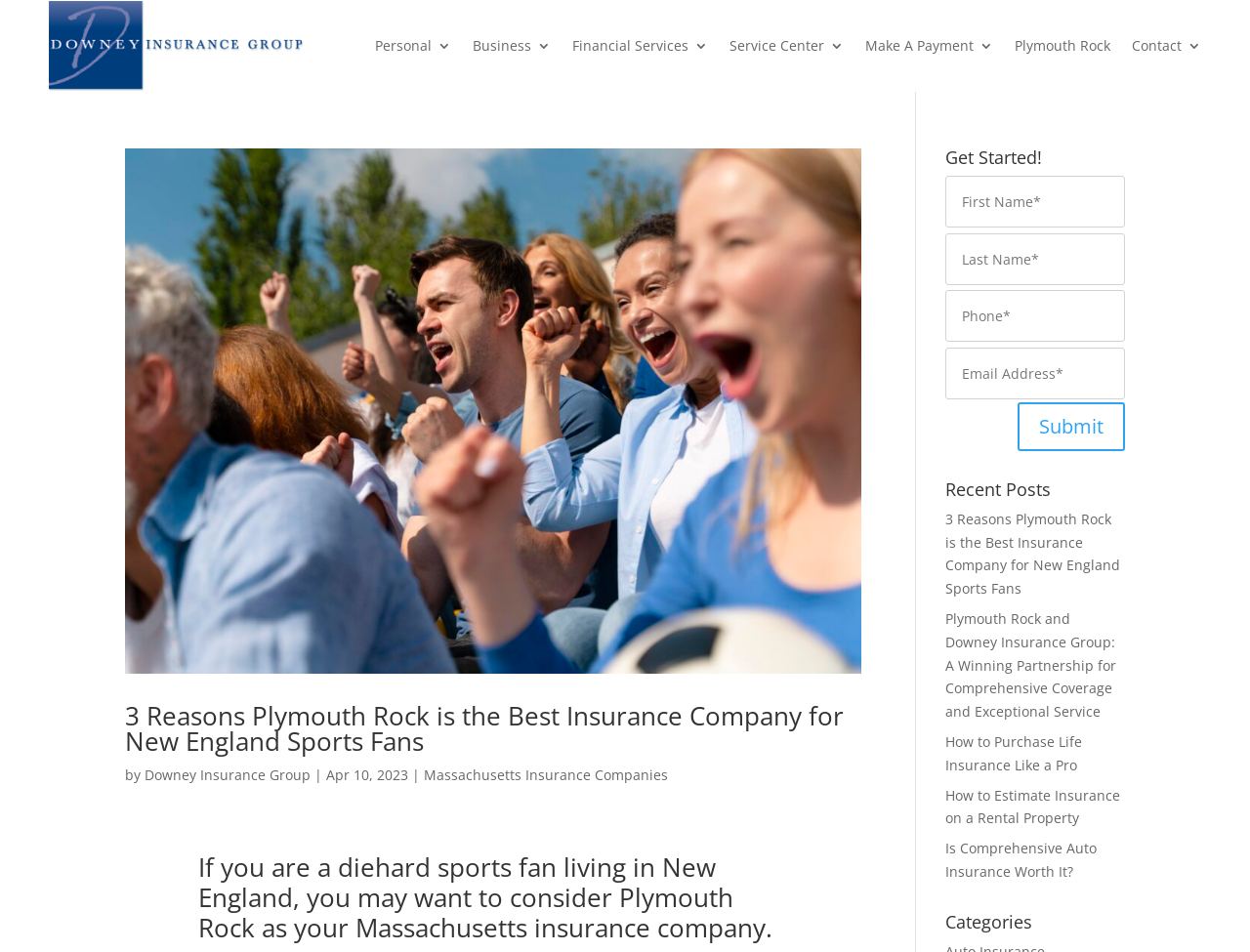What is the topic of the first recent post?
Craft a detailed and extensive response to the question.

The topic of the first recent post is Plymouth Rock, which is found in the link '3 Reasons Plymouth Rock is the Best Insurance Company for New England Sports Fans' under the 'Recent Posts' heading.